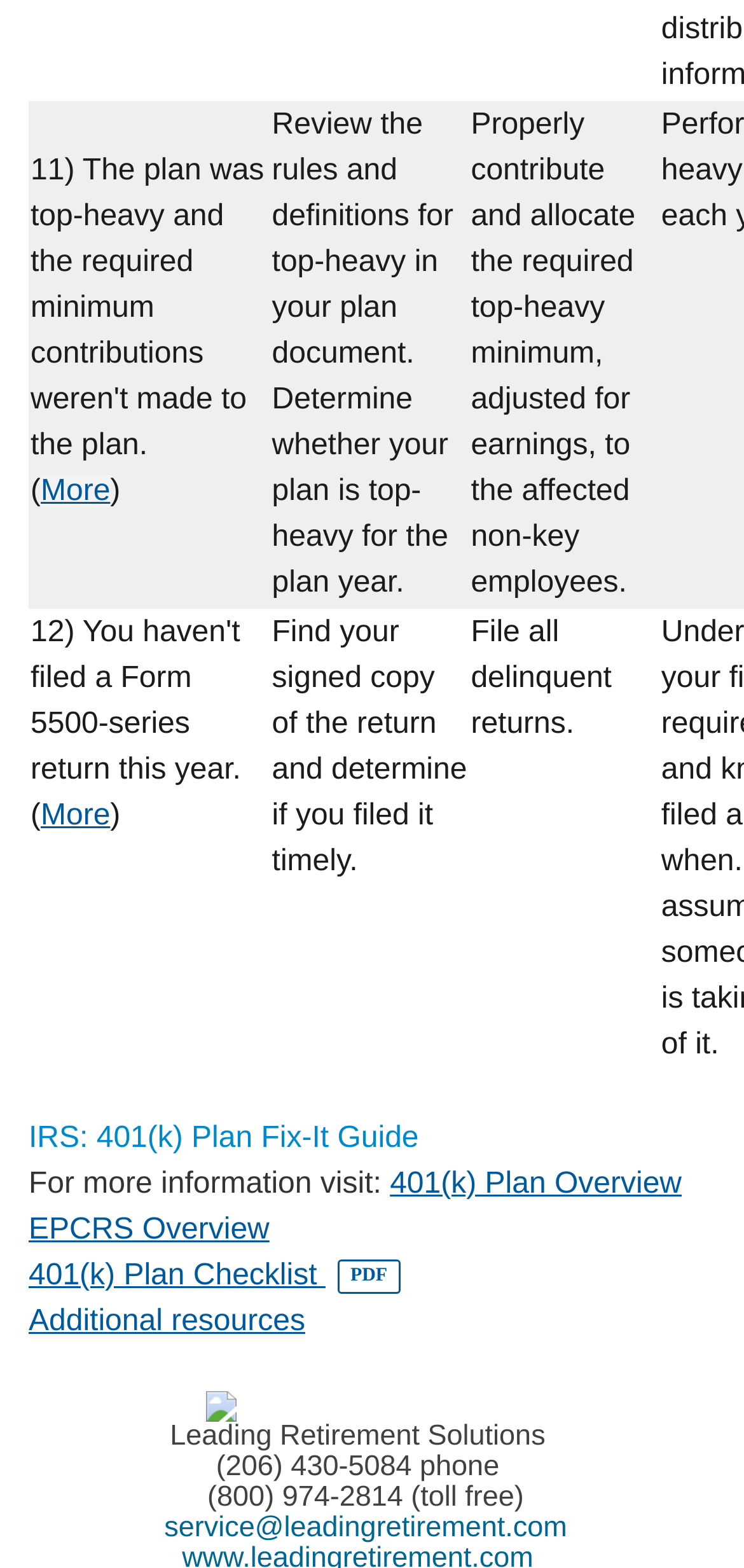What is the phone number for Leading Retirement Solutions?
Look at the image and respond with a one-word or short phrase answer.

(206) 430-5084